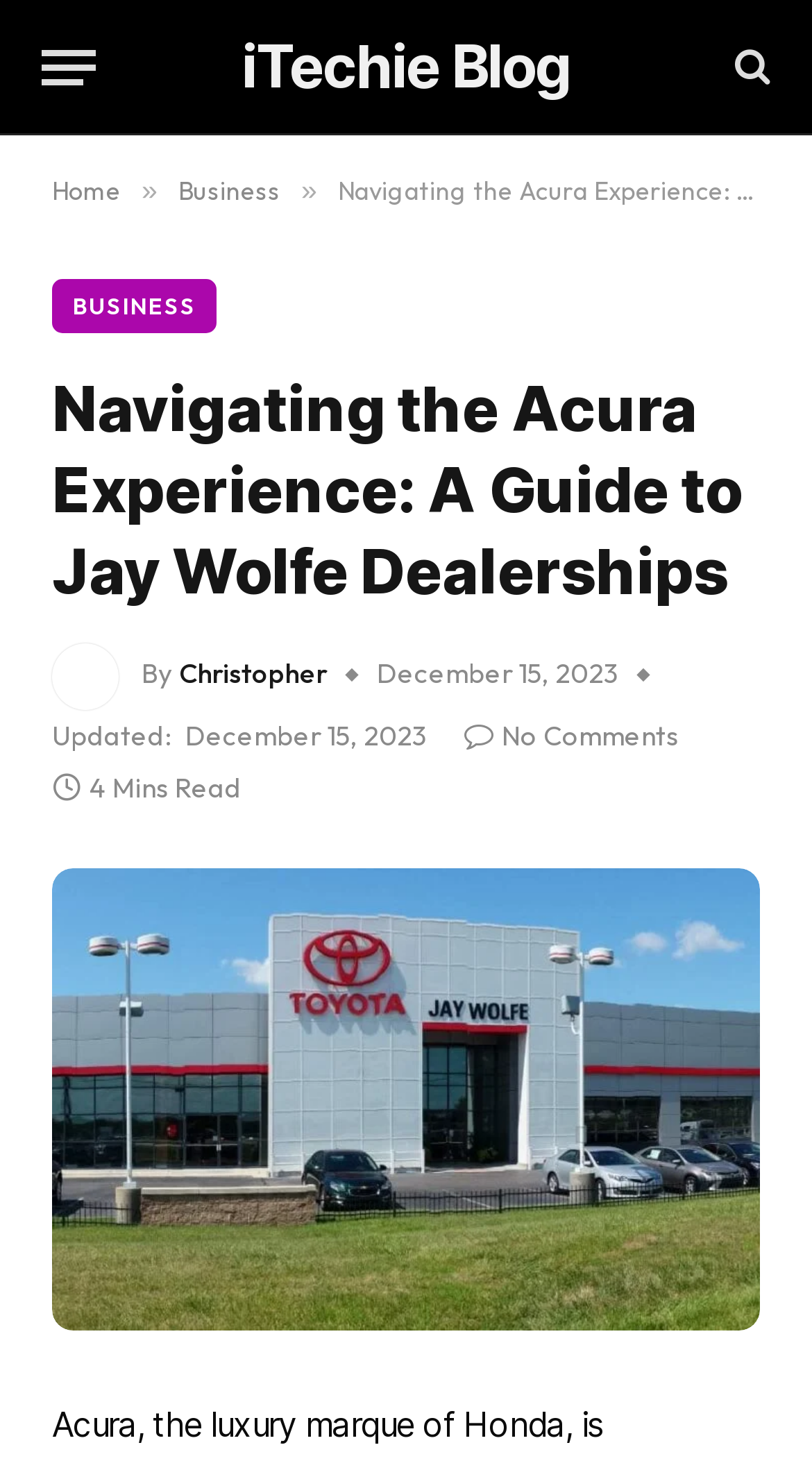What is the name of the dealership mentioned in the article?
Please answer the question with a single word or phrase, referencing the image.

Jay Wolfe